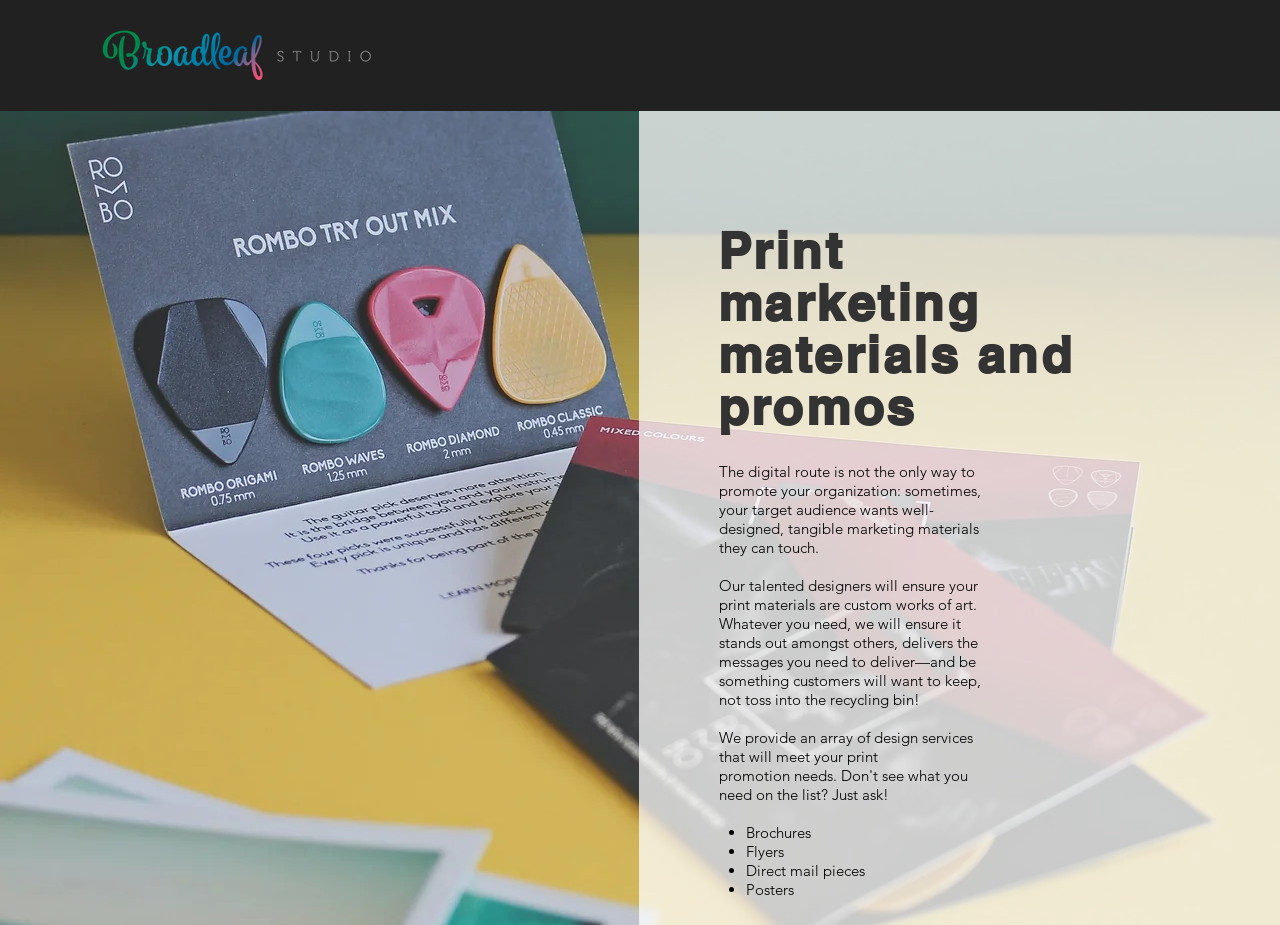Predict the bounding box for the UI component with the following description: "Schedule Consultation".

[0.729, 0.031, 0.879, 0.086]